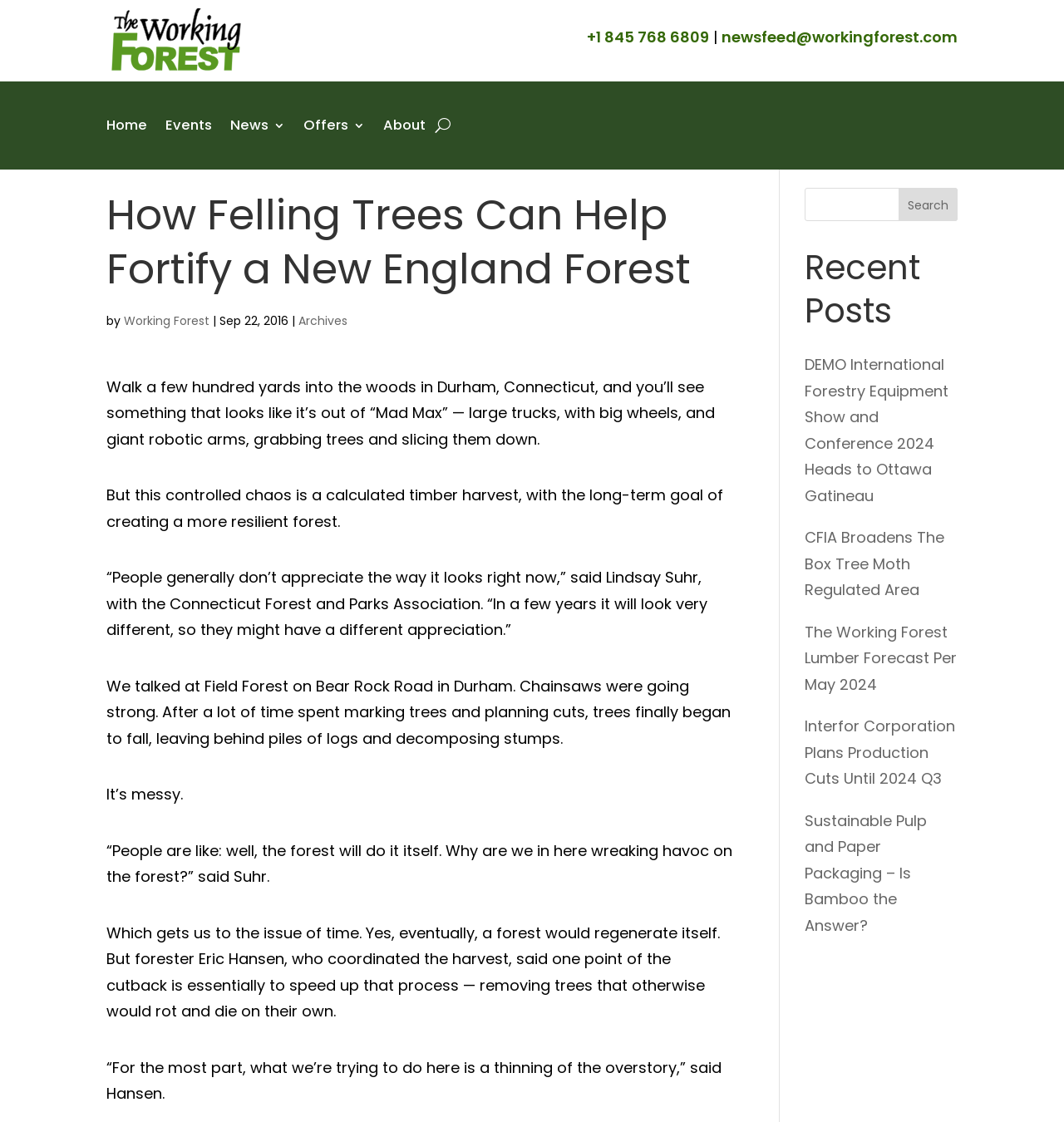Please provide a one-word or phrase answer to the question: 
What is the name of the forest where the timber harvest is taking place?

Field Forest